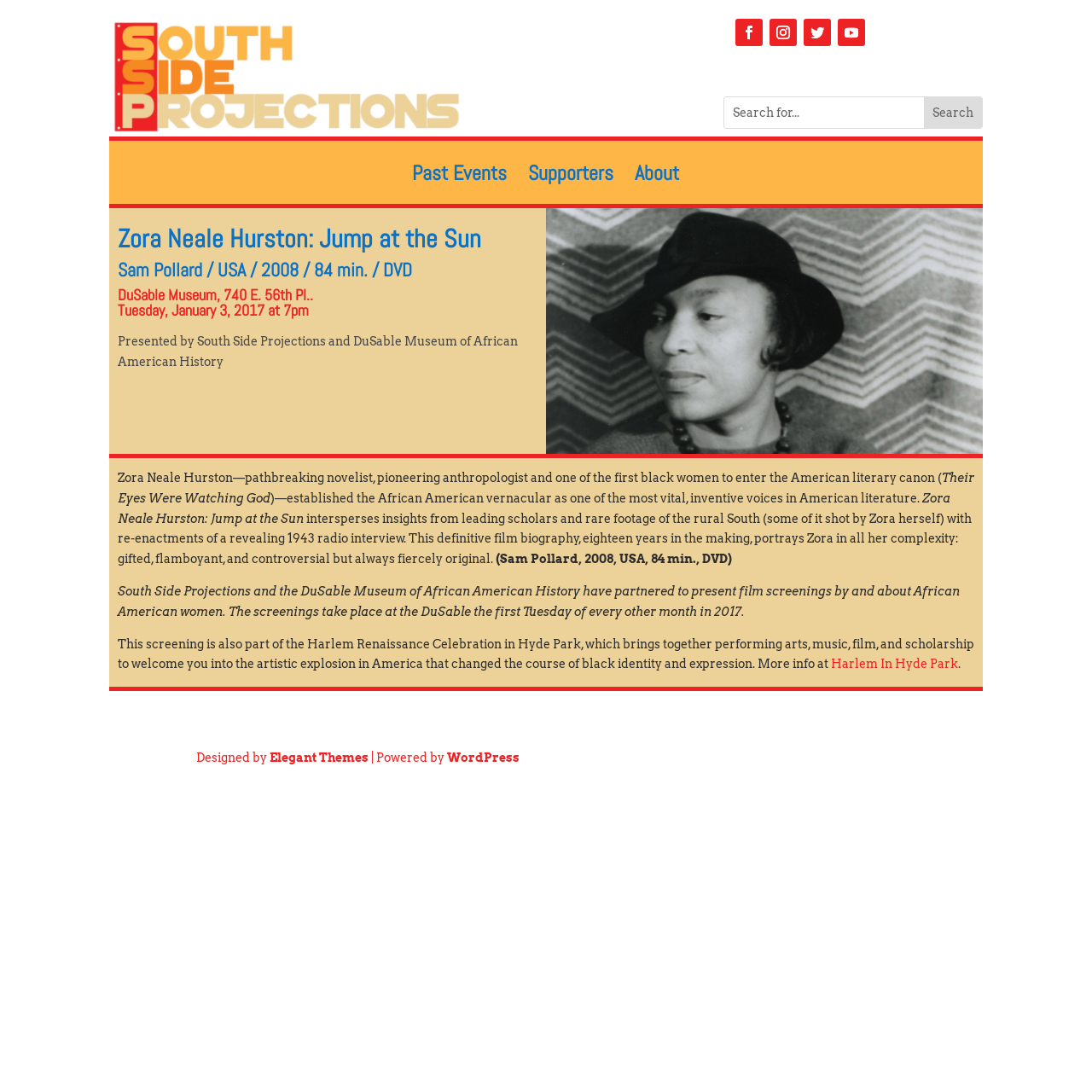Kindly determine the bounding box coordinates for the clickable area to achieve the given instruction: "Visit Harlem In Hyde Park".

[0.761, 0.602, 0.877, 0.614]